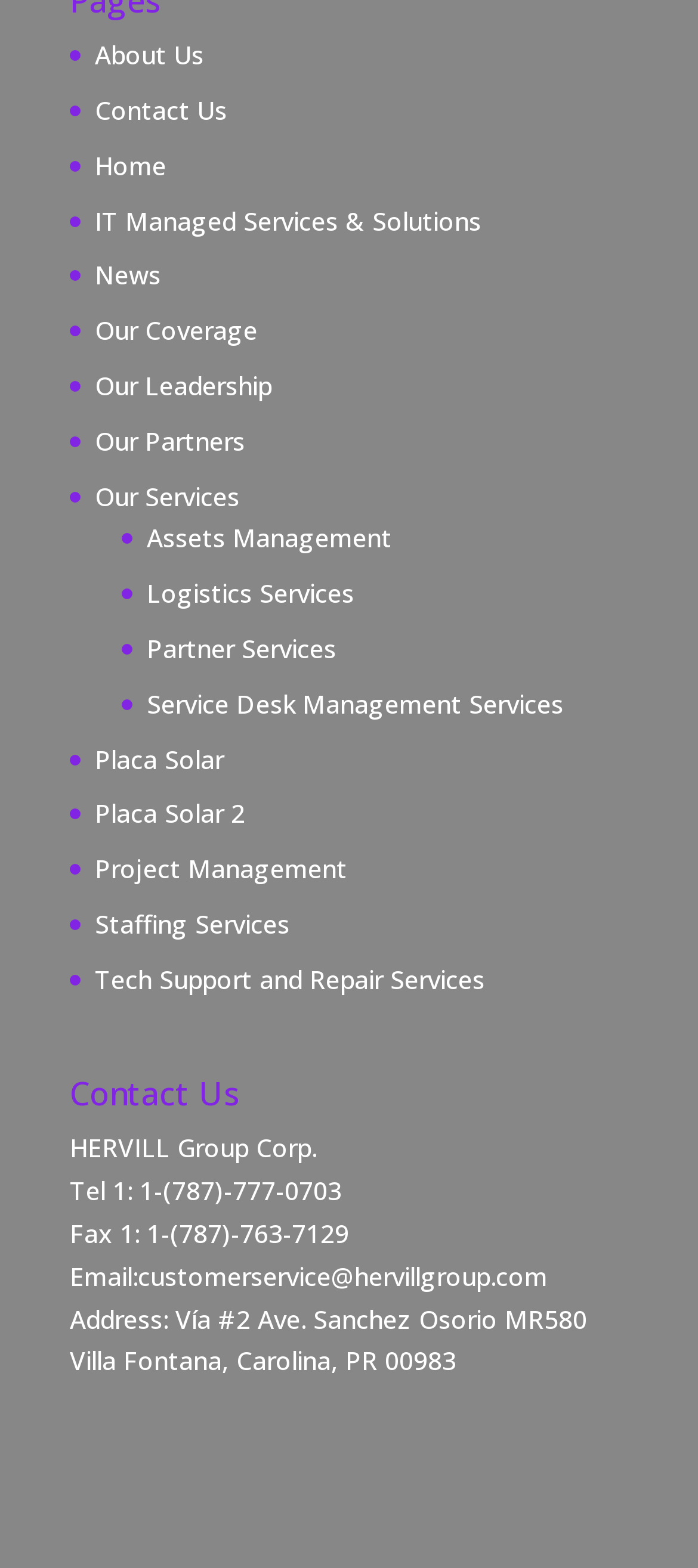What is the company name?
Using the image as a reference, give an elaborate response to the question.

I found the company name 'HERVILL Group Corp.' in the StaticText element with the bounding box coordinates [0.1, 0.721, 0.454, 0.743].